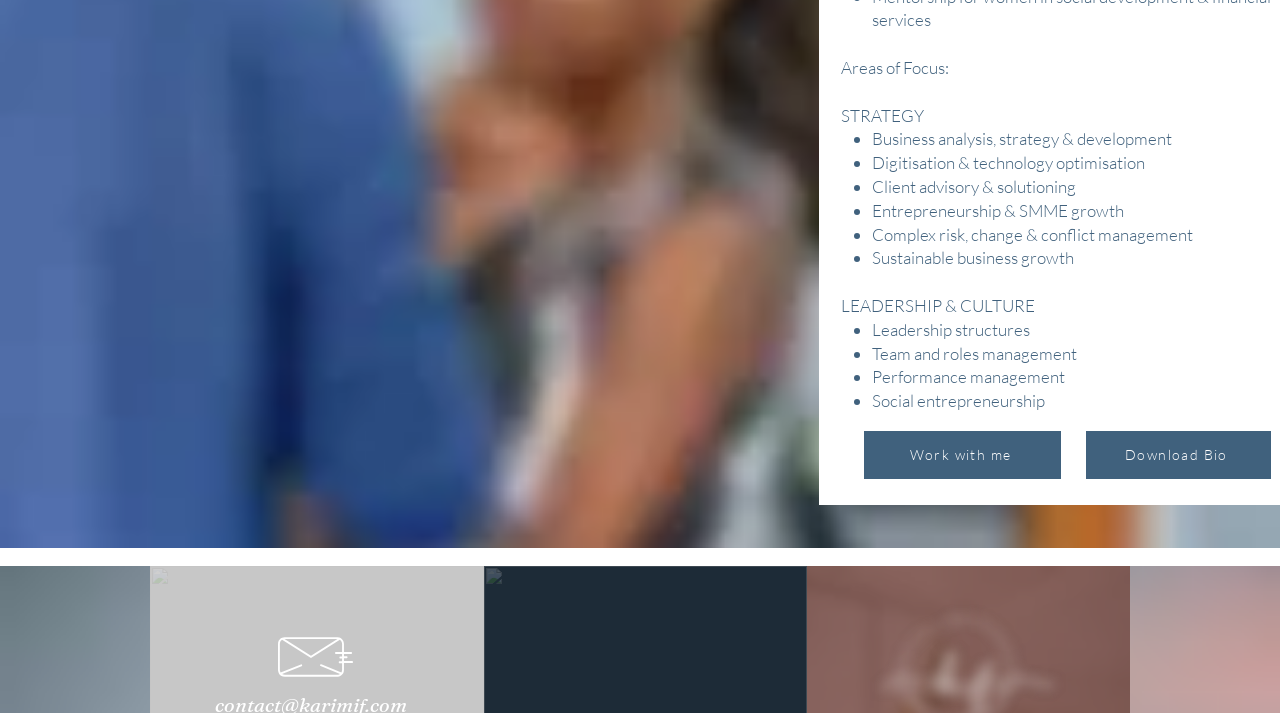Analyze the image and provide a detailed answer to the question: What are the two options to interact with the author?

The webpage provides two options to interact with the author, 'Work with me' and 'Download Bio', which are presented as links.